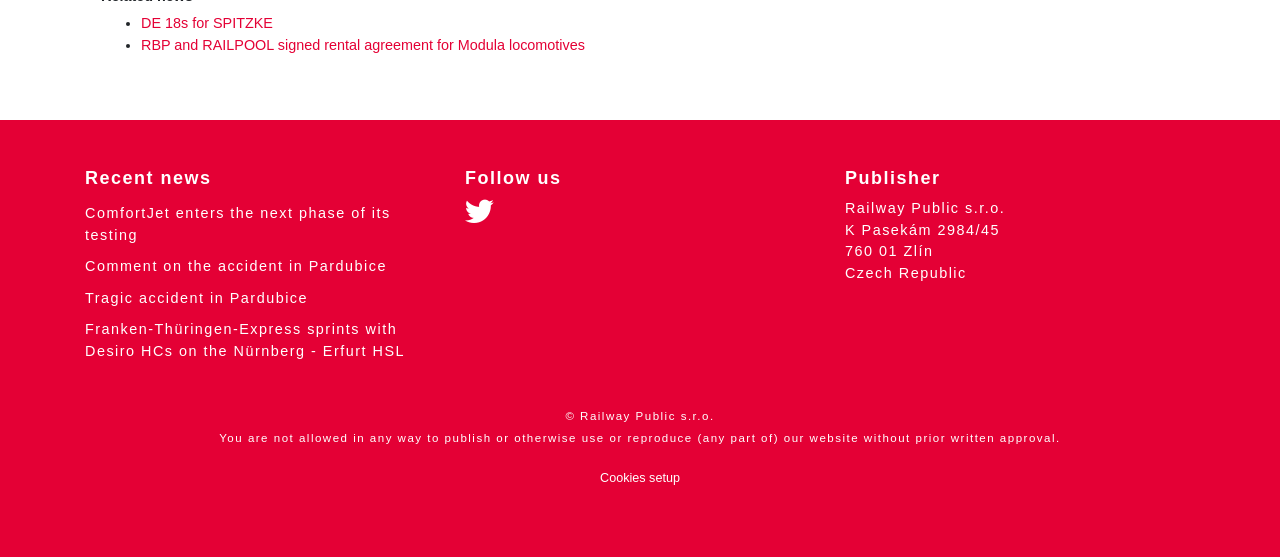What is the purpose of the 'Cookies setup' button?
Please provide a single word or phrase based on the screenshot.

To manage cookies